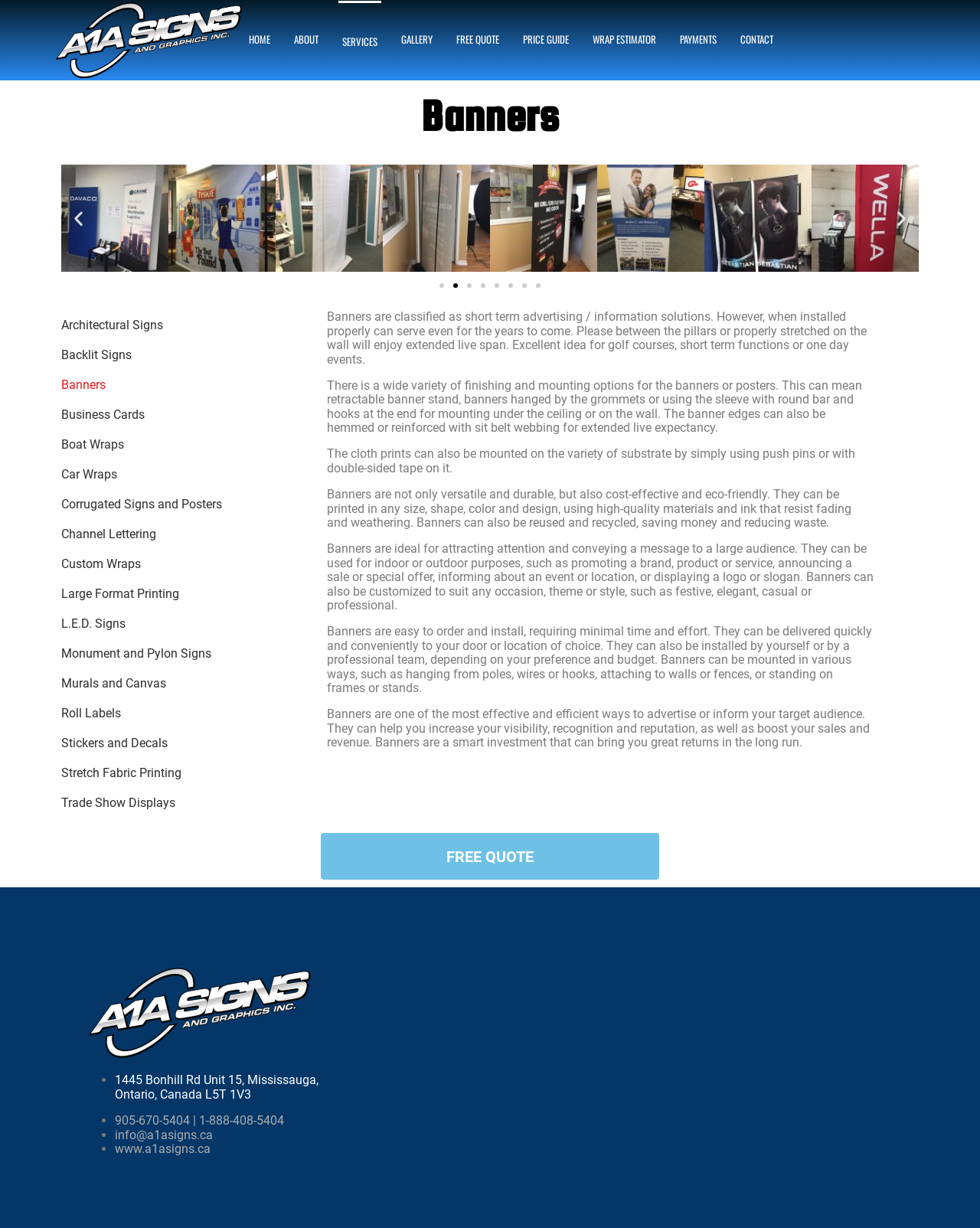Bounding box coordinates are specified in the format (top-left x, top-left y, bottom-right x, bottom-right y). All values are floating point numbers bounded between 0 and 1. Please provide the bounding box coordinate of the region this sentence describes: FREE QUOTE for Banners

[0.327, 0.679, 0.673, 0.717]